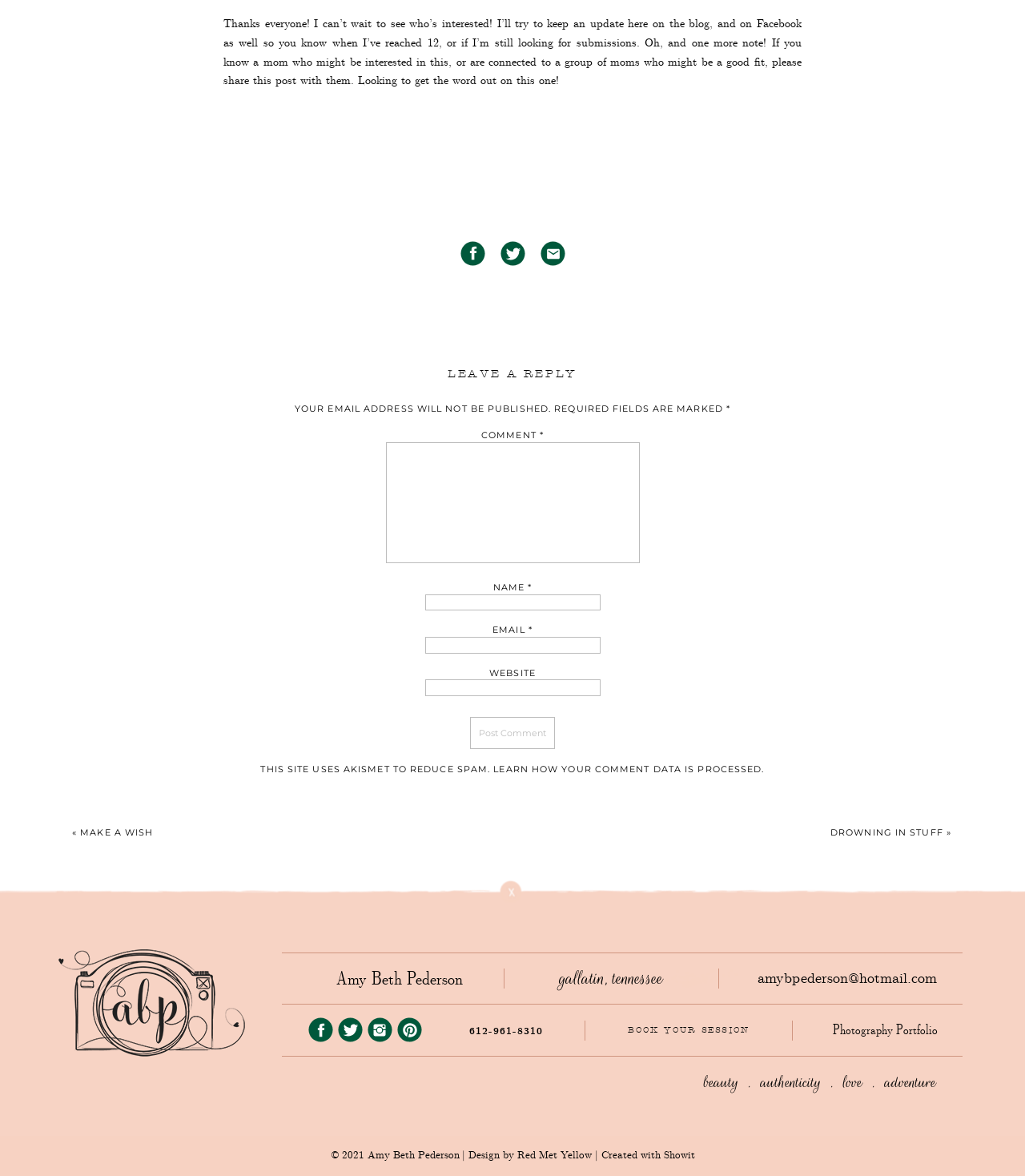Locate the bounding box coordinates of the area that needs to be clicked to fulfill the following instruction: "Learn how your comment data is processed". The coordinates should be in the format of four float numbers between 0 and 1, namely [left, top, right, bottom].

[0.482, 0.649, 0.743, 0.659]